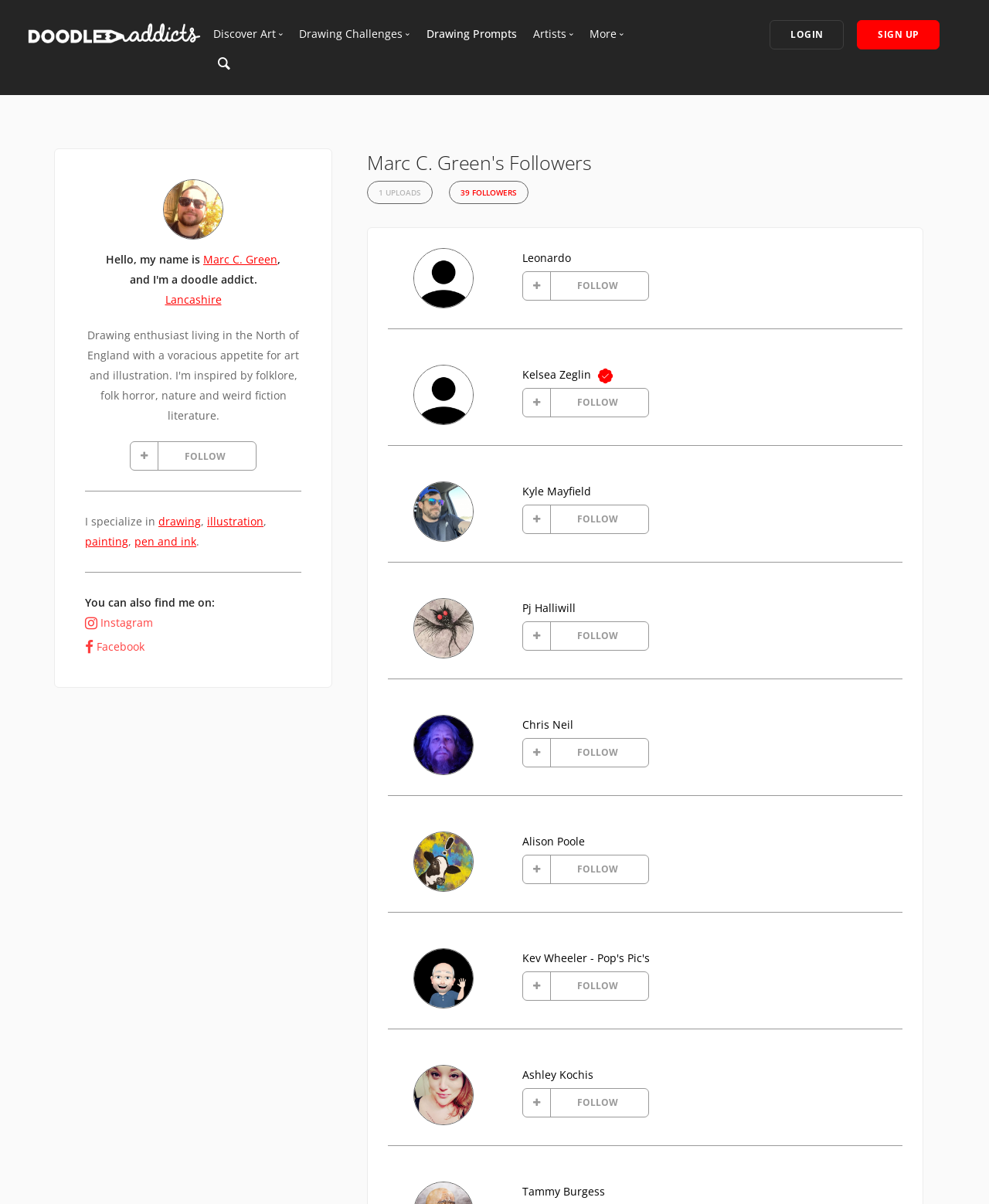Respond with a single word or phrase:
What can be found on the right side of the artist's image?

links to social media